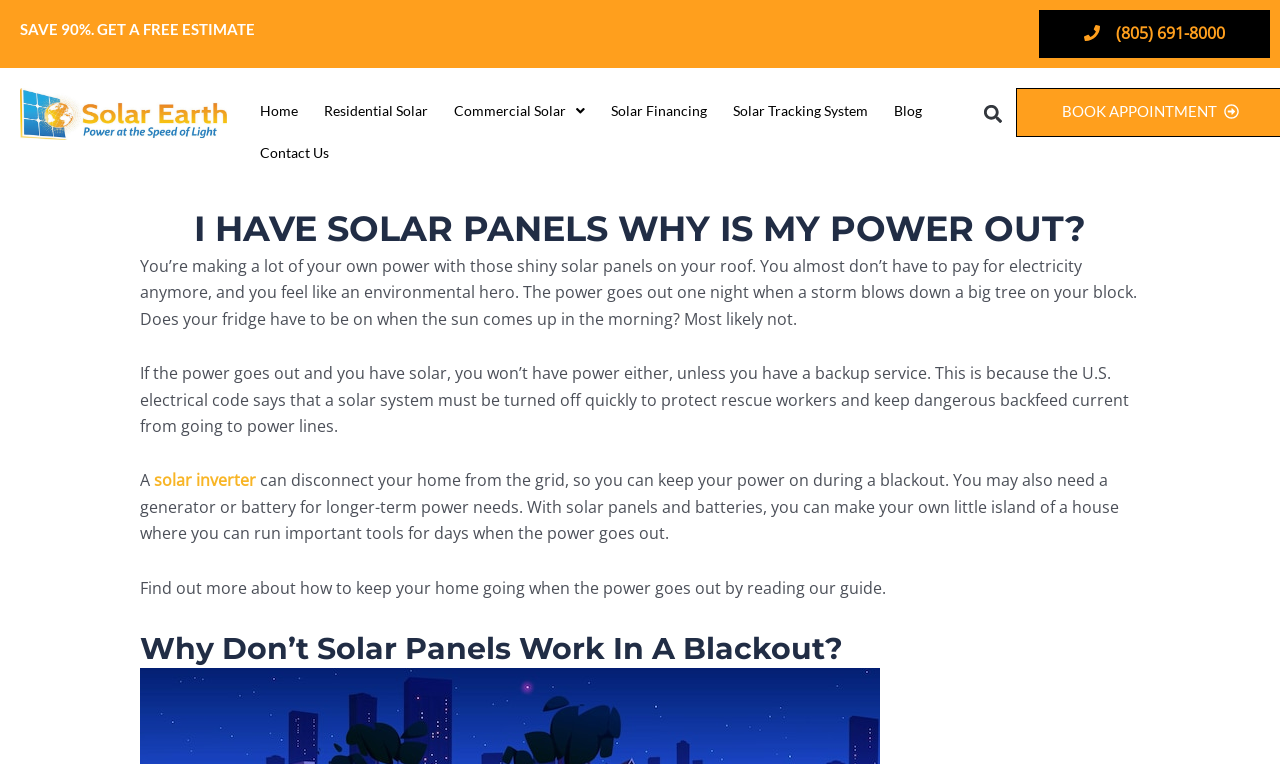Examine the image and give a thorough answer to the following question:
What is the purpose of a solar inverter?

I found the answer by reading the link element with the text 'solar inverter' which explains that it can disconnect your home from the grid, so you can keep your power on during a blackout.